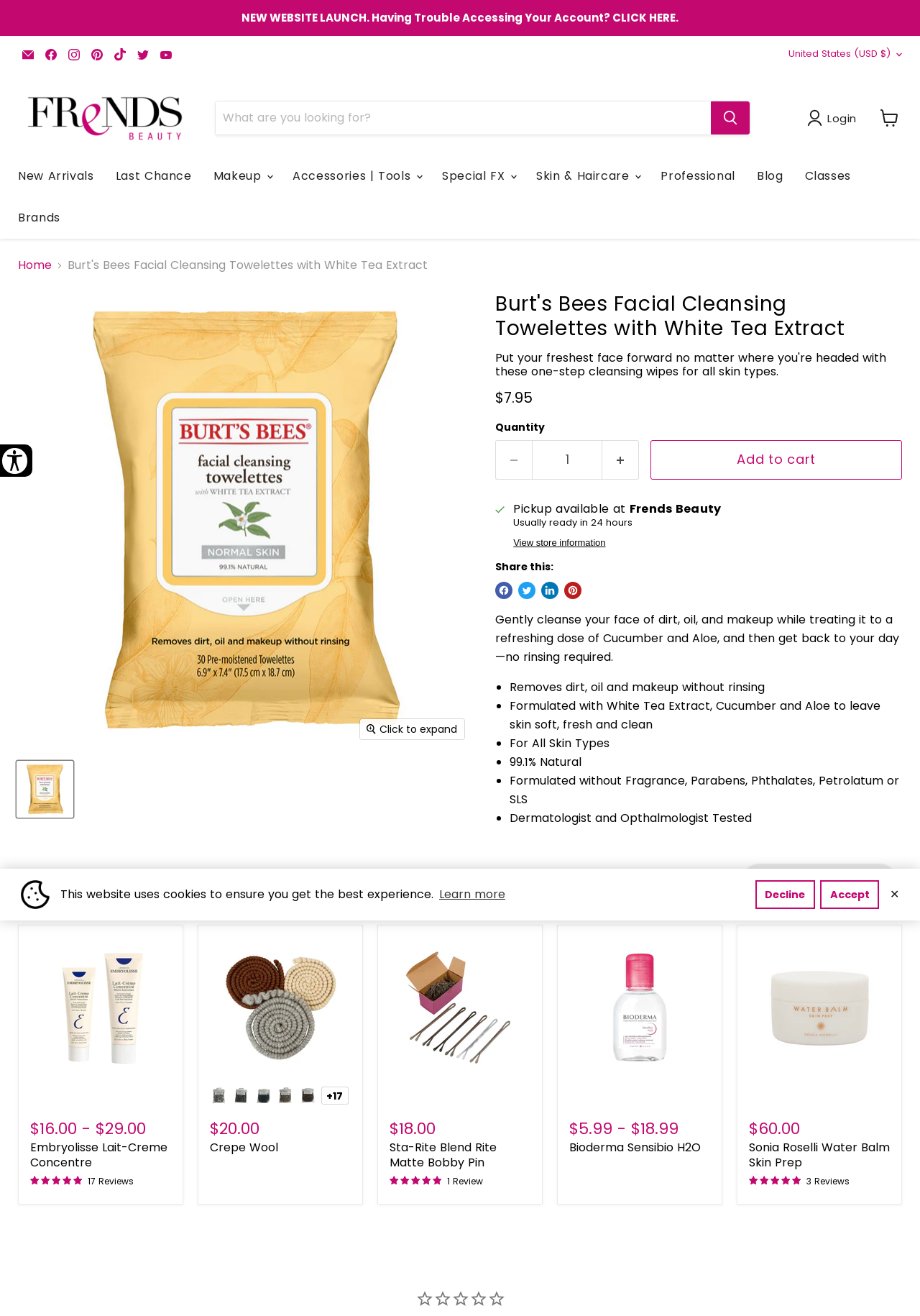Please indicate the bounding box coordinates of the element's region to be clicked to achieve the instruction: "View your cart". Provide the coordinates as four float numbers between 0 and 1, i.e., [left, top, right, bottom].

[0.949, 0.078, 0.984, 0.102]